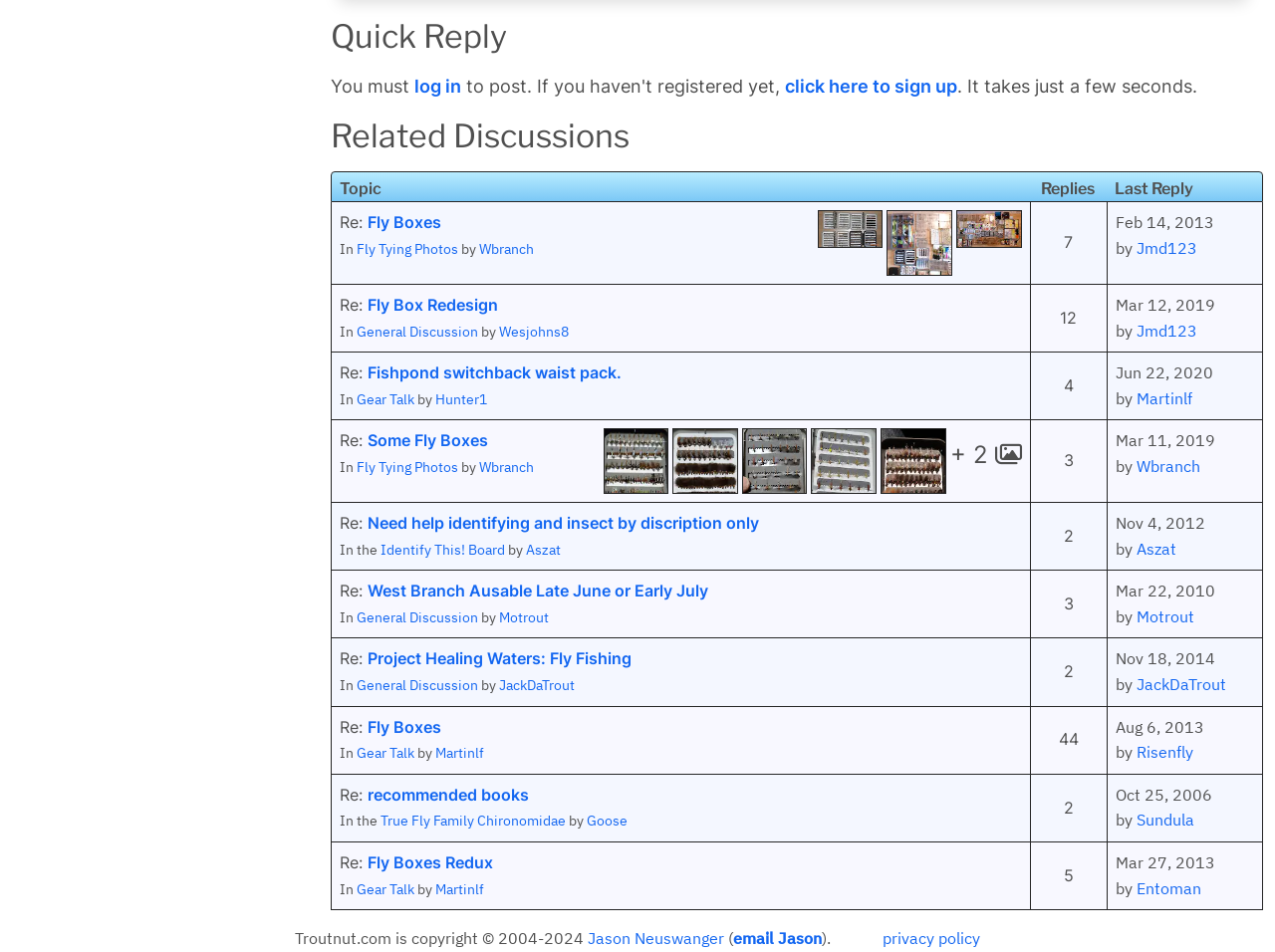Provide a one-word or short-phrase response to the question:
How many replies are there in the discussion?

Not specified